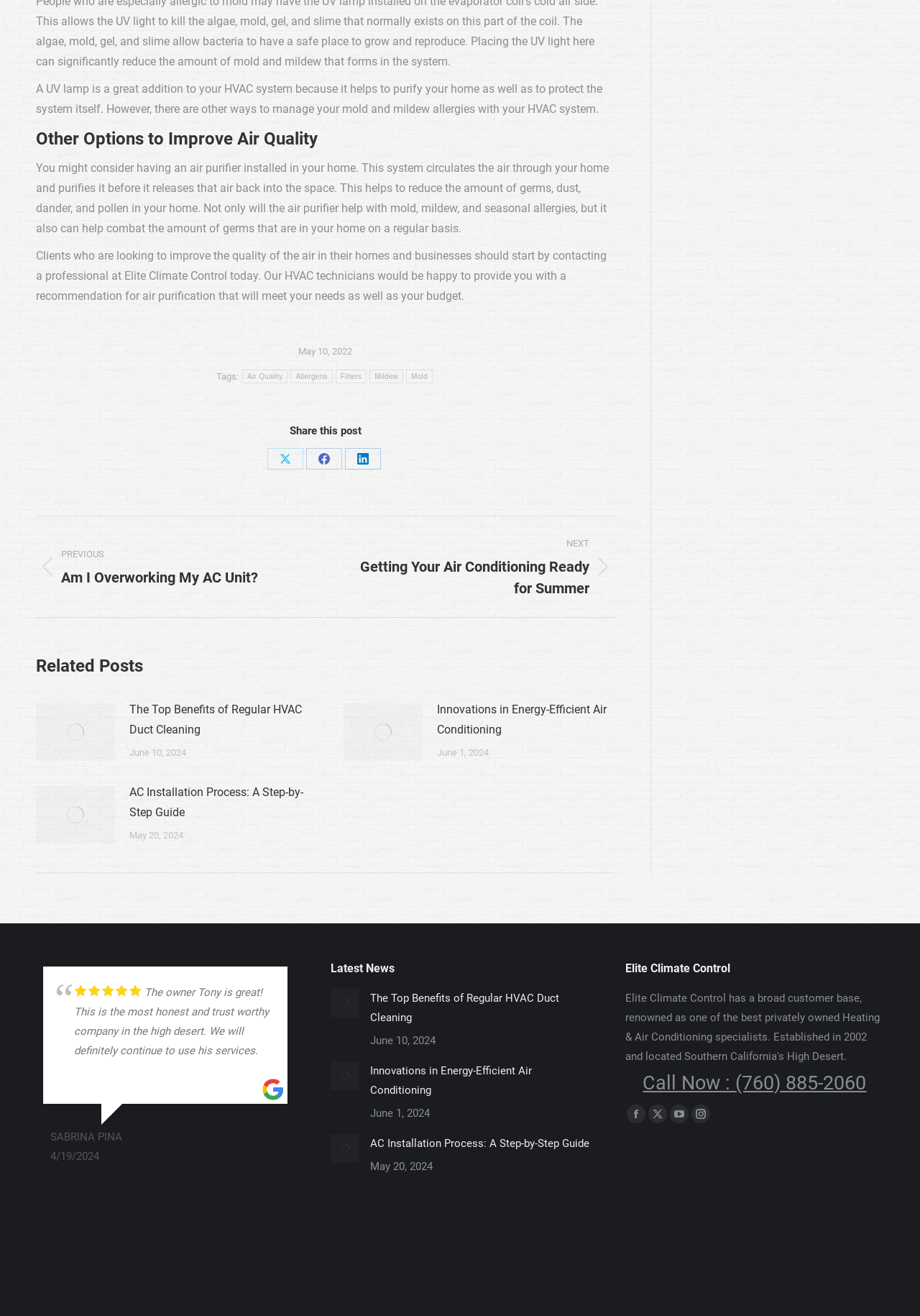What is the purpose of an air purifier?
Provide a comprehensive and detailed answer to the question.

According to the webpage, an air purifier is a system that circulates the air through the home and purifies it before releasing it back into the space, helping to reduce germs, dust, dander, and pollen in the home.